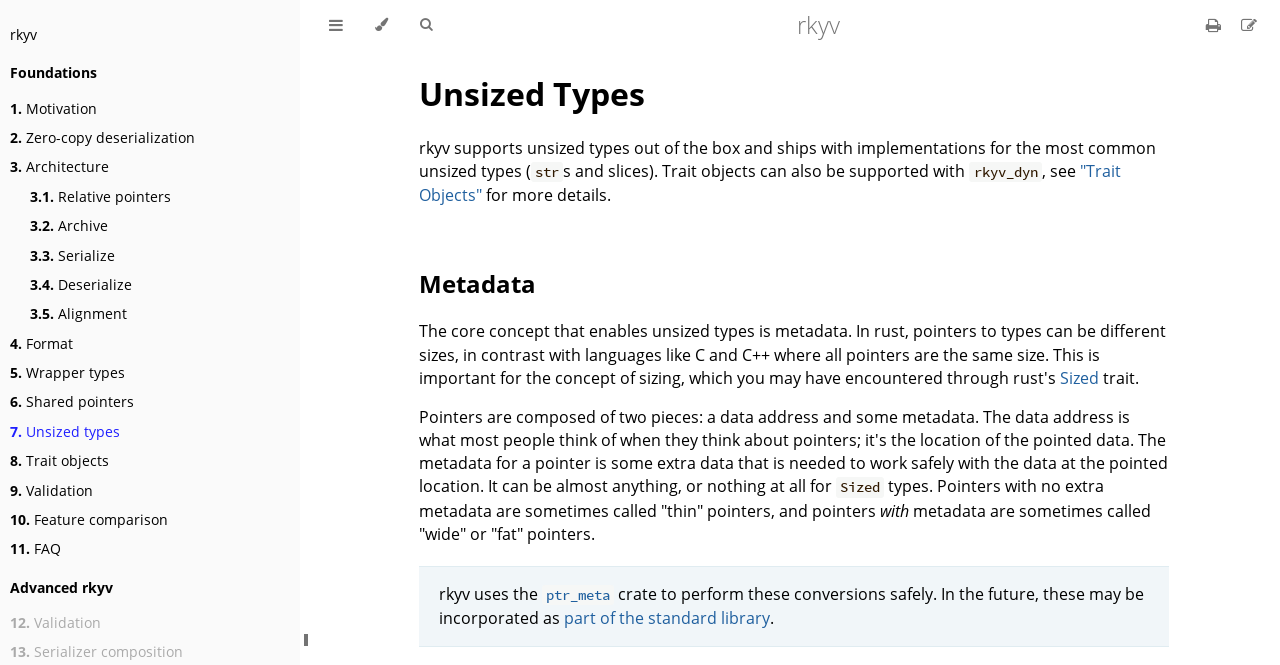Given the webpage screenshot, identify the bounding box of the UI element that matches this description: "6. Shared pointers".

[0.008, 0.589, 0.105, 0.62]